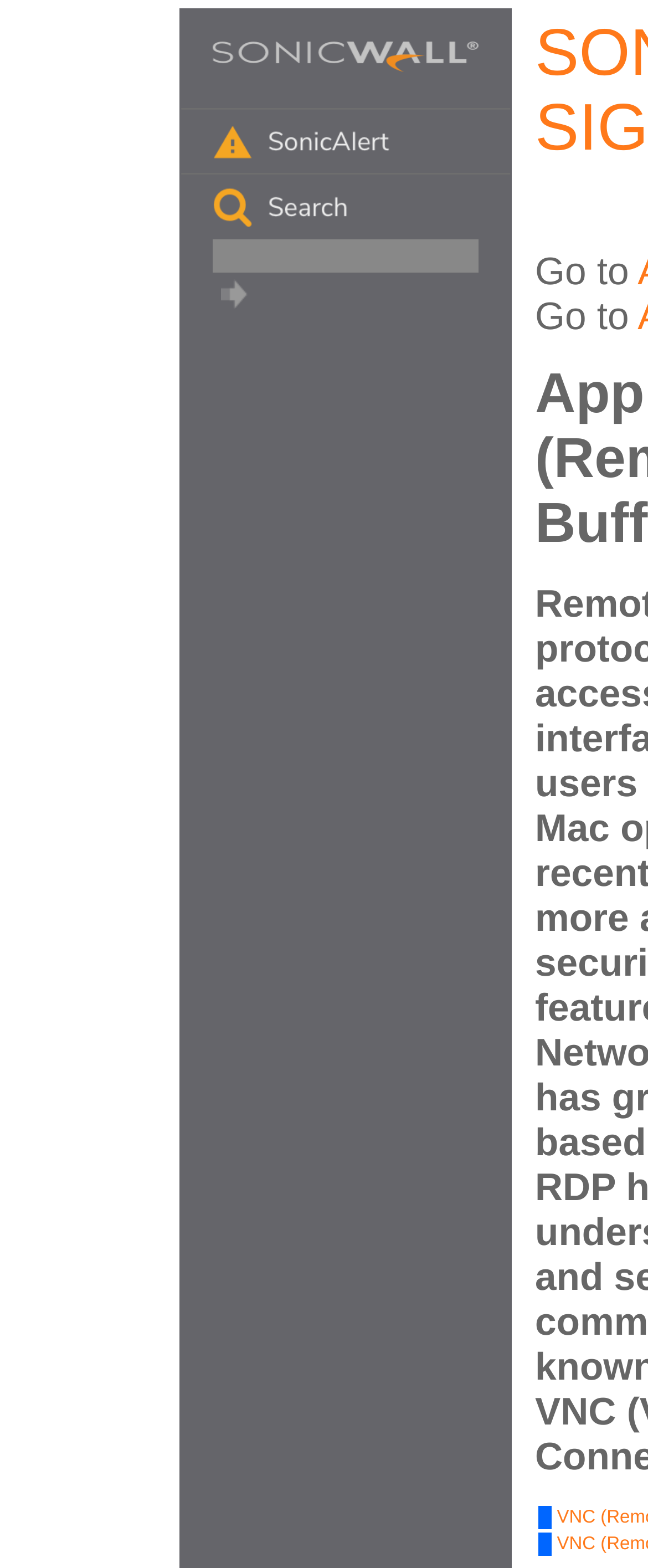Provide a brief response in the form of a single word or phrase:
How many images are present in the top section of the webpage?

3